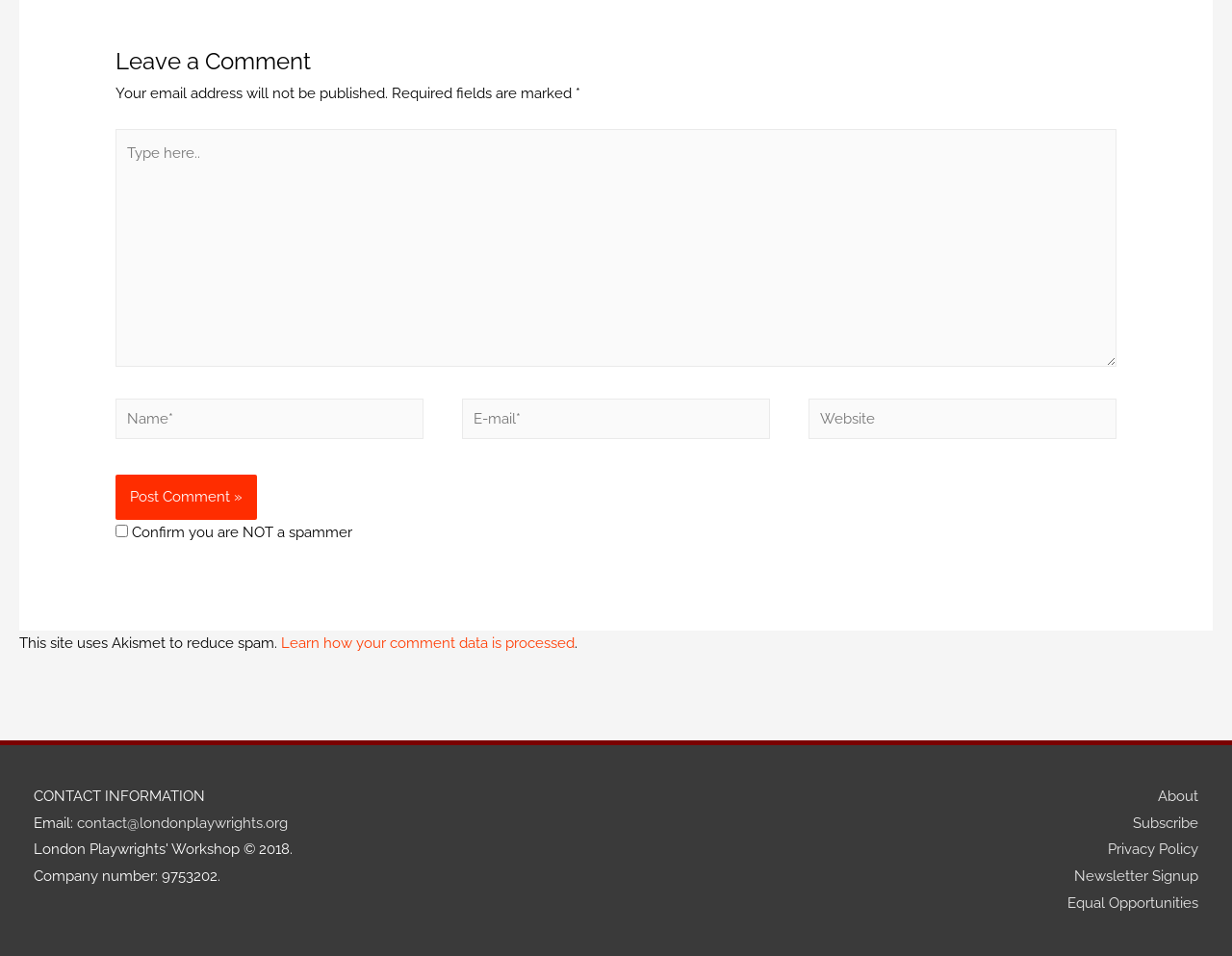Locate the bounding box coordinates of the element's region that should be clicked to carry out the following instruction: "Post your comment". The coordinates need to be four float numbers between 0 and 1, i.e., [left, top, right, bottom].

[0.094, 0.496, 0.209, 0.544]